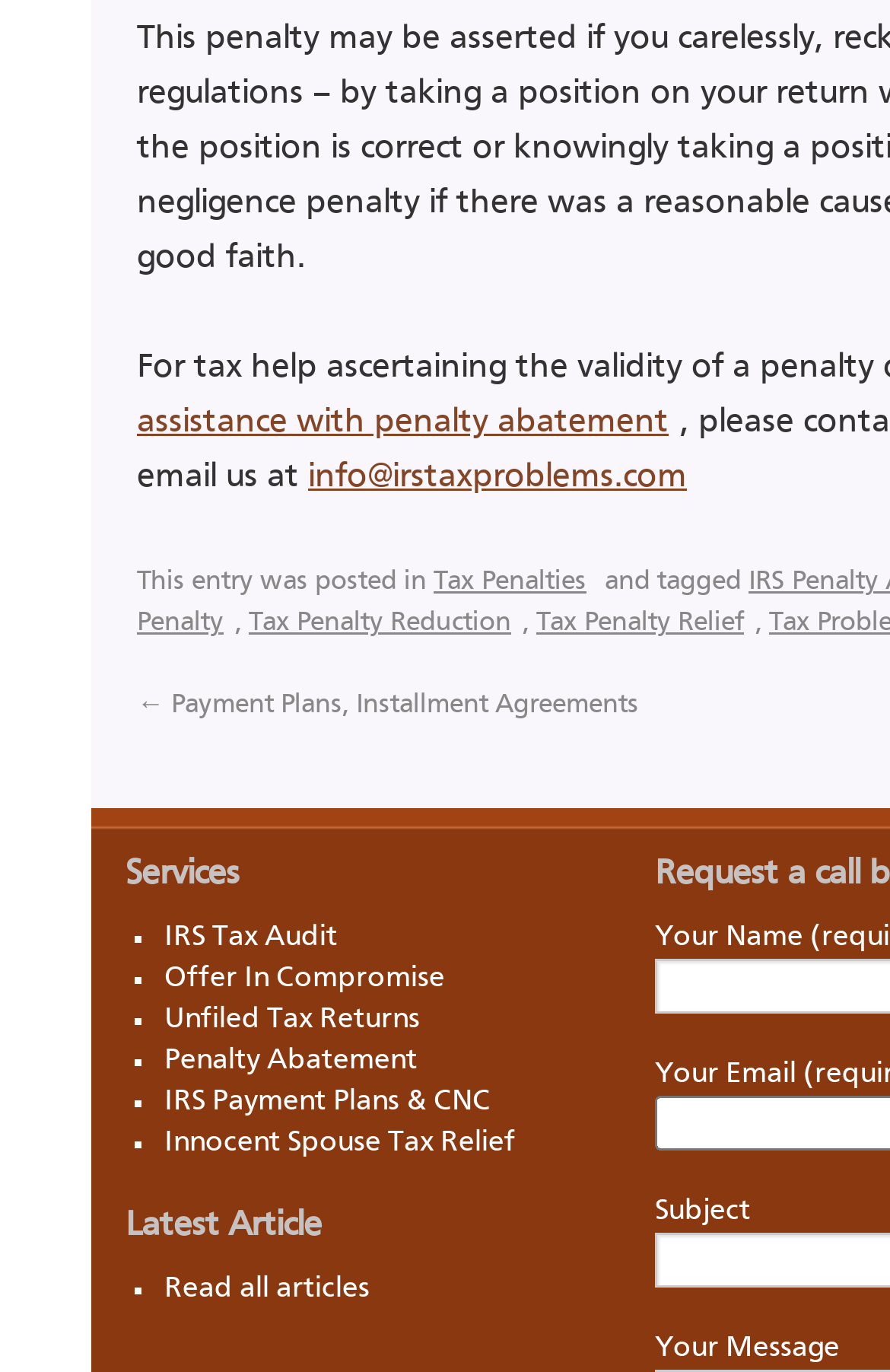Can you identify the bounding box coordinates of the clickable region needed to carry out this instruction: 'learn about penalty abatement'? The coordinates should be four float numbers within the range of 0 to 1, stated as [left, top, right, bottom].

[0.184, 0.763, 0.482, 0.784]